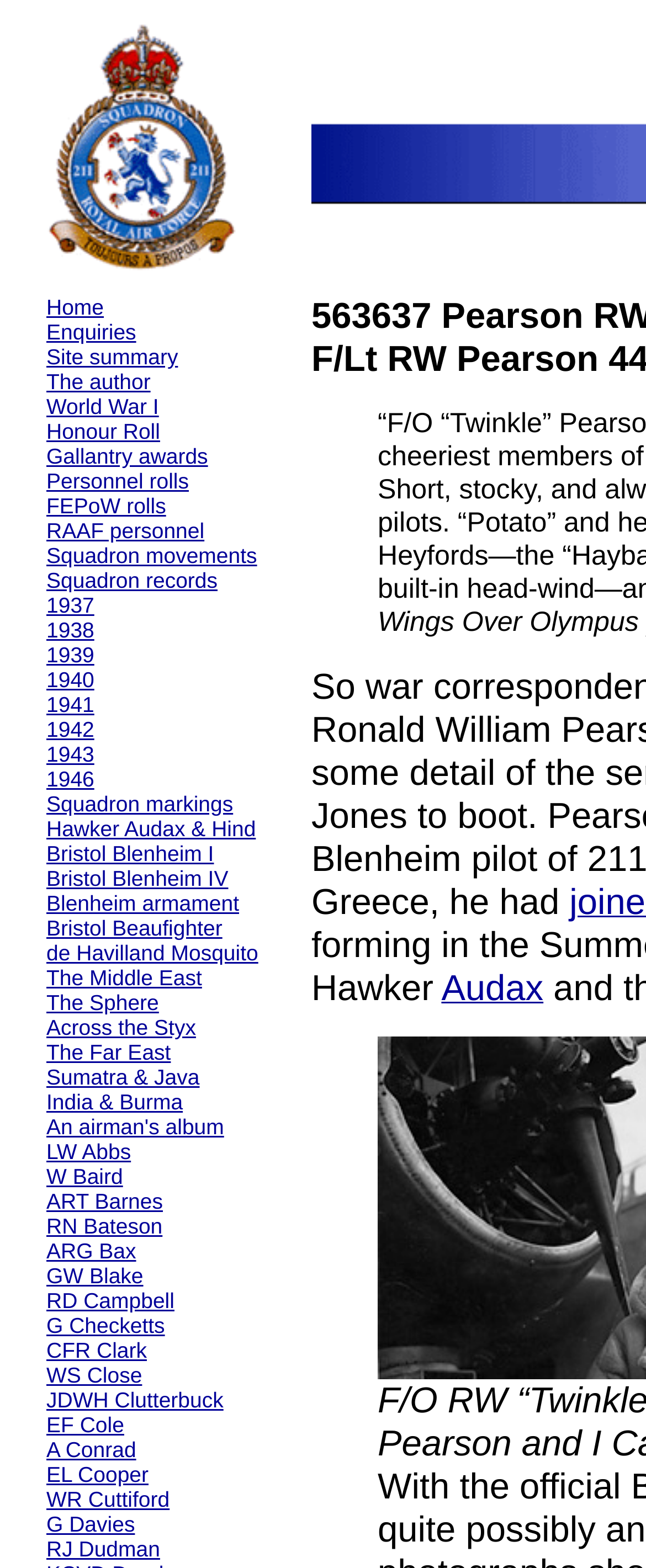How many table rows are there in the layout table?
Please use the image to provide a one-word or short phrase answer.

3